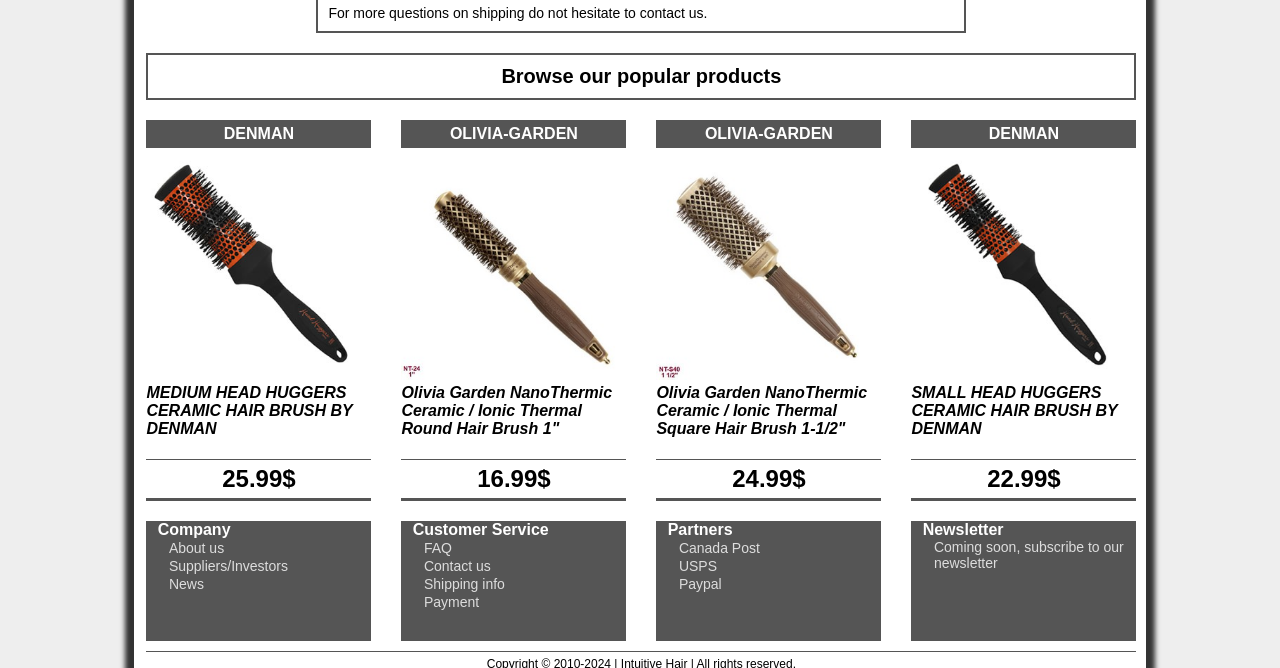Determine the bounding box for the described HTML element: "parent_node: OLIVIA-GARDEN". Ensure the coordinates are four float numbers between 0 and 1 in the format [left, top, right, bottom].

[0.513, 0.232, 0.689, 0.568]